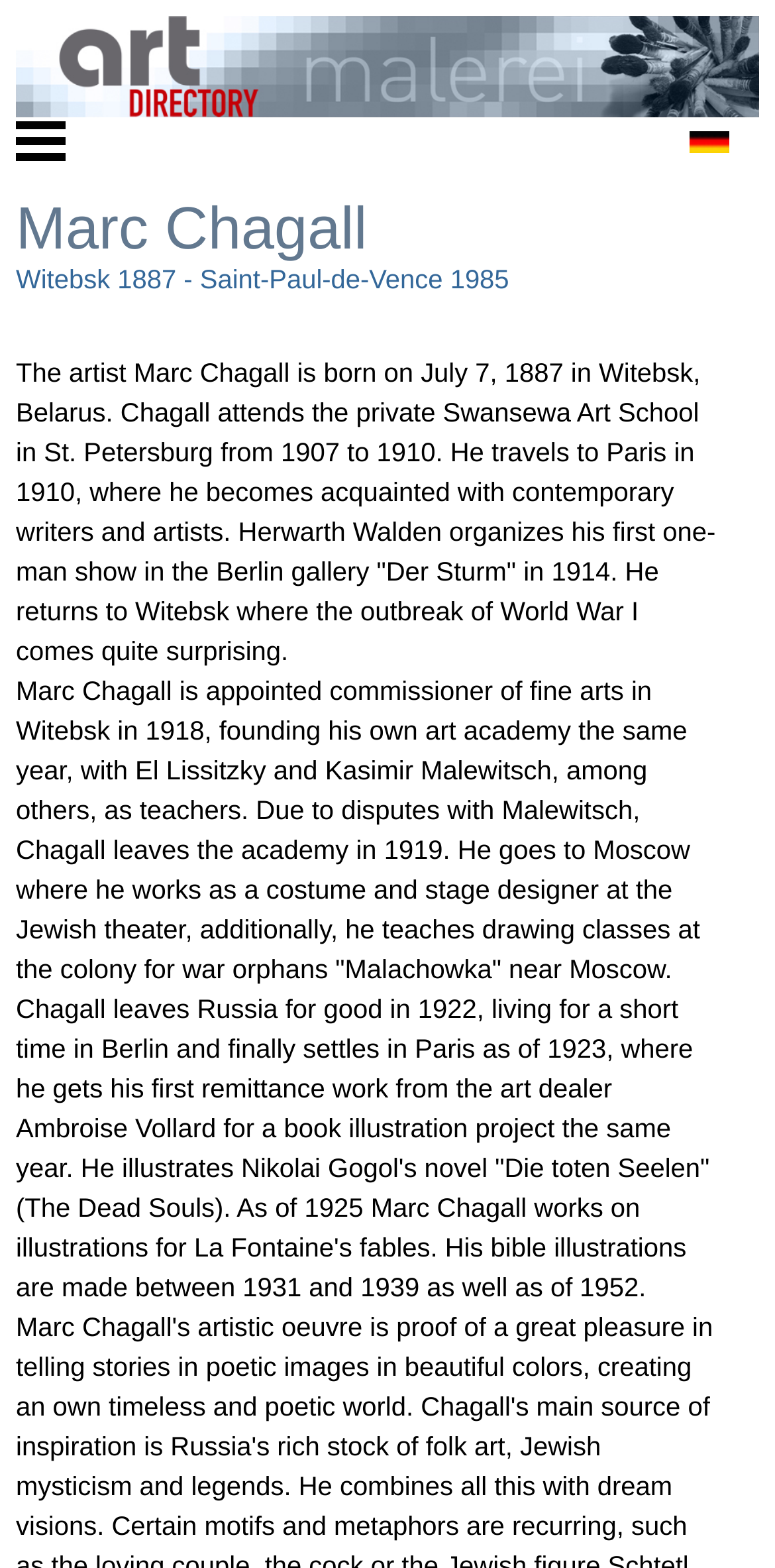Provide a thorough and detailed response to the question by examining the image: 
What was Marc Chagall's occupation in Witebsk in 1918?

The webpage states that Marc Chagall was appointed commissioner of fine arts in Witebsk in 1918, and he also founded his own art academy the same year.